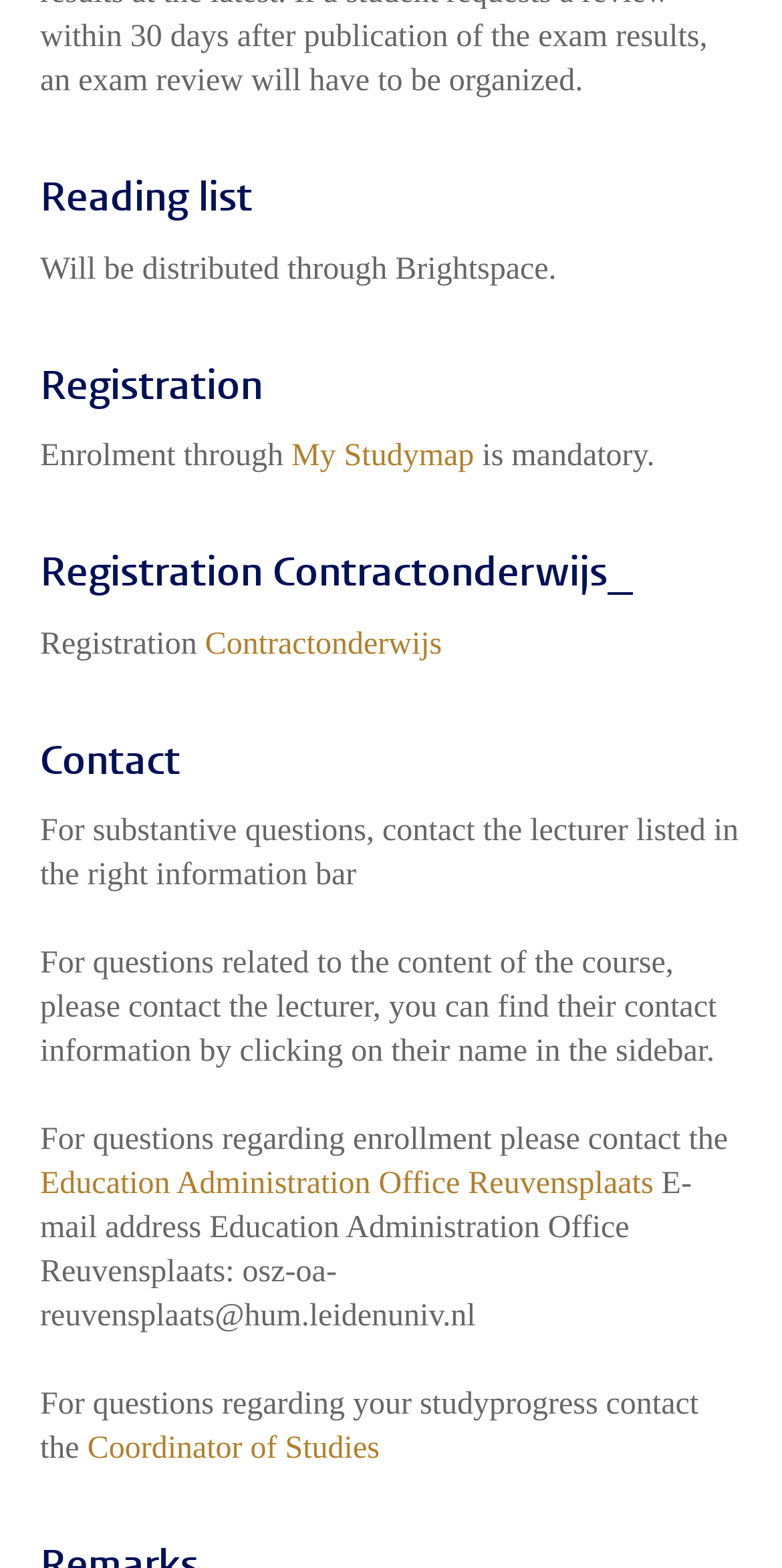What is the email address of the Education Administration Office?
Based on the image, give a concise answer in the form of a single word or short phrase.

osz-oa-reuvensplaats@hum.leidenuniv.nl